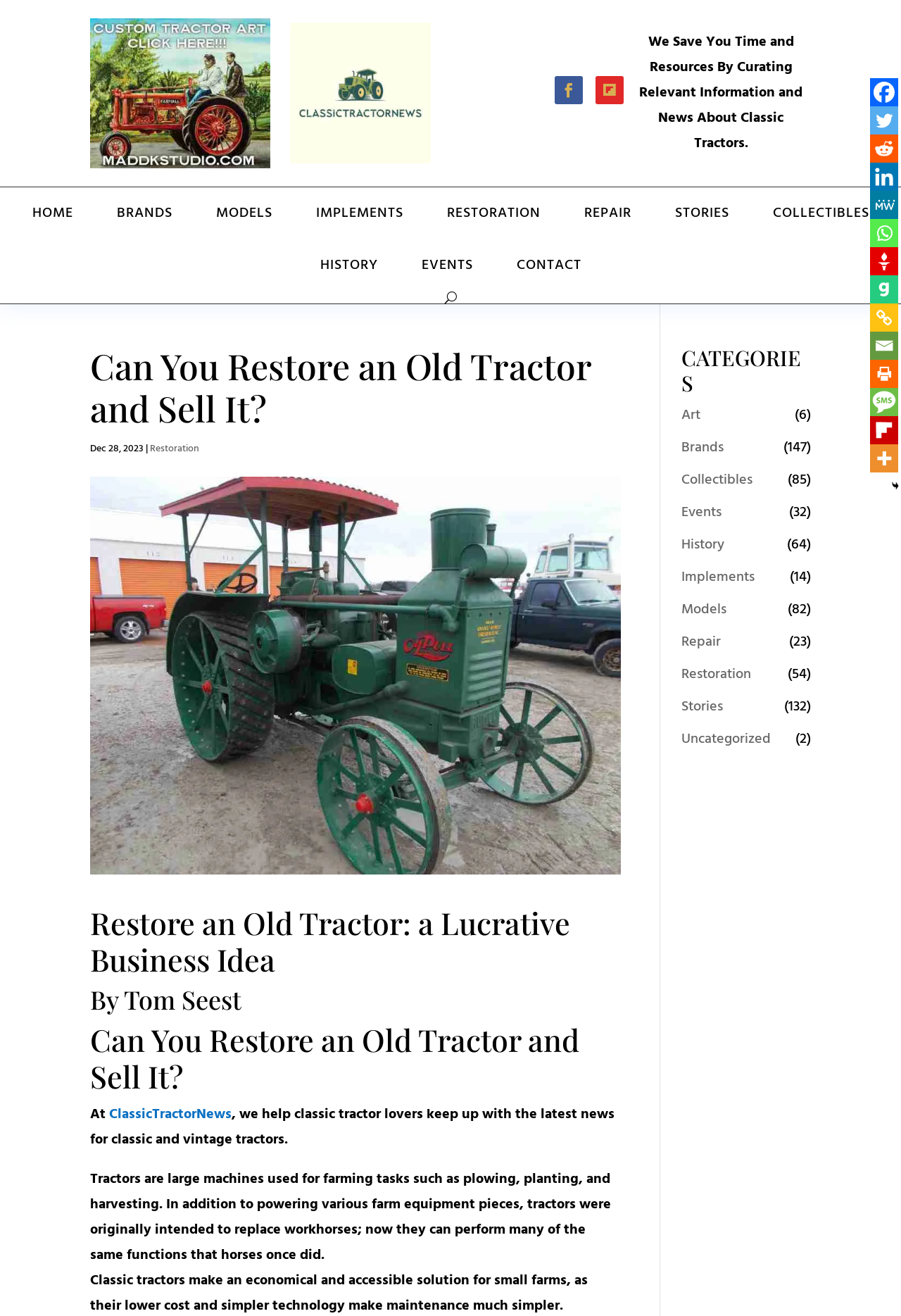Identify the bounding box coordinates of the region that should be clicked to execute the following instruction: "Click on the HOME link".

[0.02, 0.142, 0.096, 0.182]